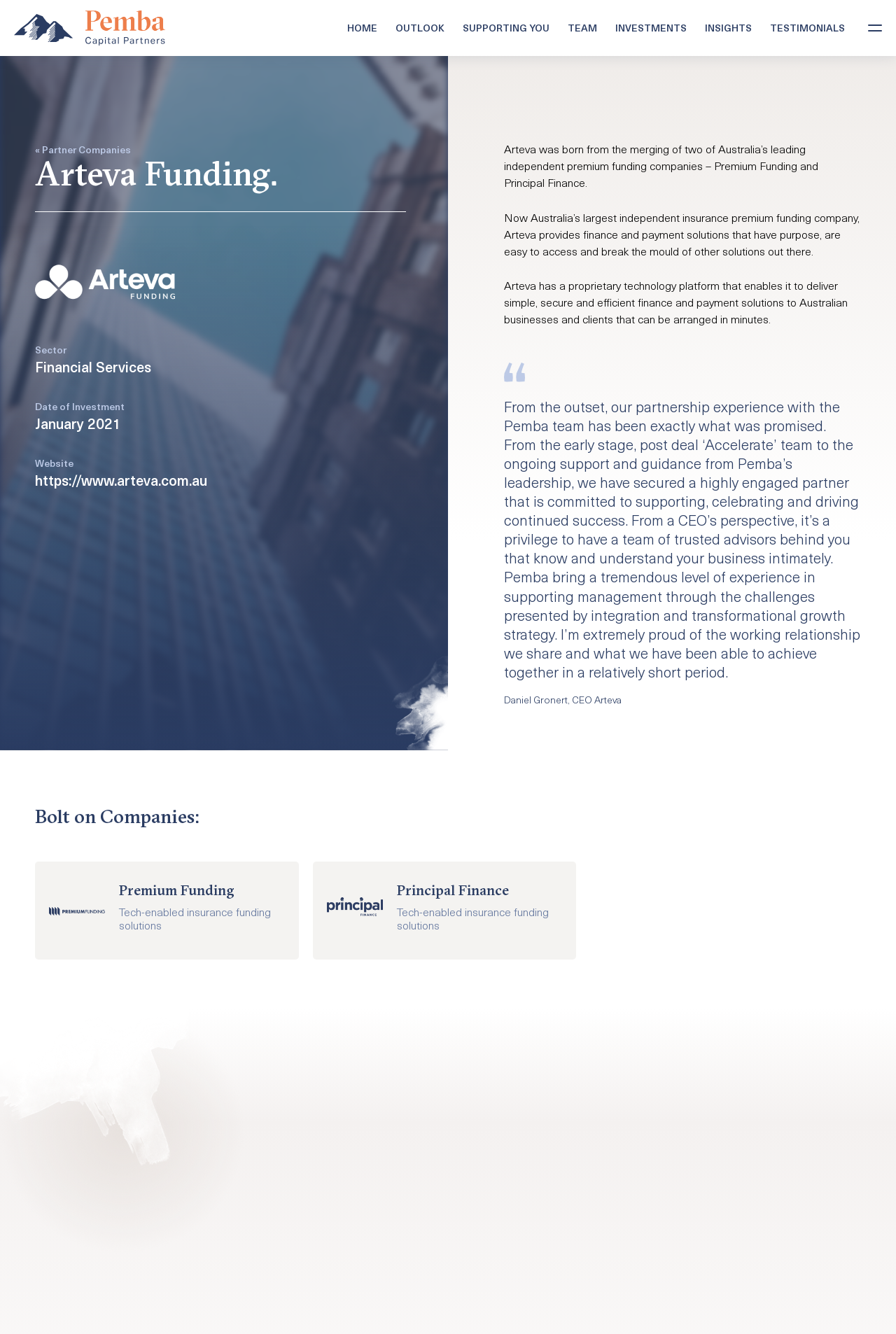Using the information in the image, give a comprehensive answer to the question: 
What is the website of Arteva?

This answer can be obtained by reading the link 'https://www.arteva.com.au' which is located at the top of the webpage, under the 'Website' label.